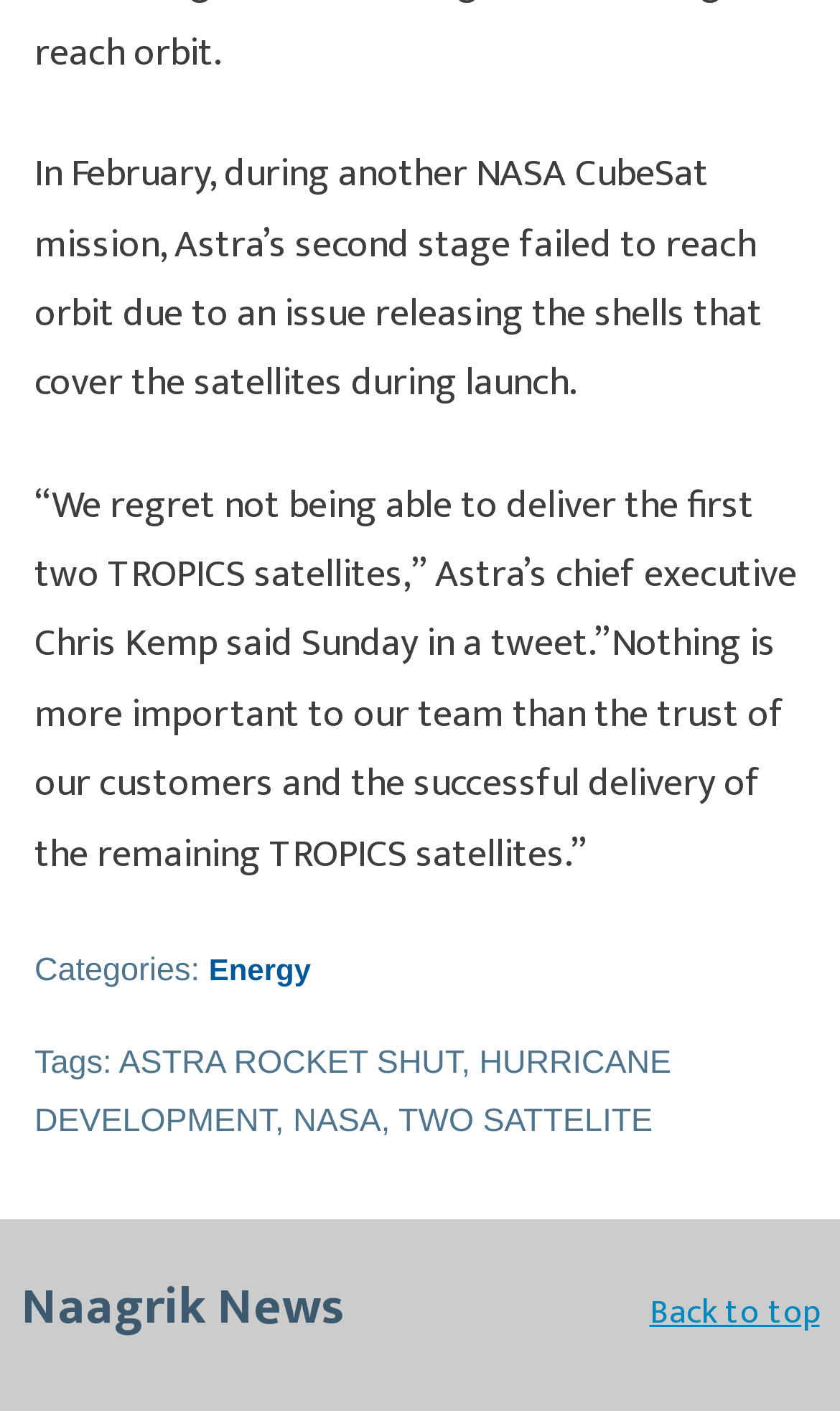Please find the bounding box coordinates in the format (top-left x, top-left y, bottom-right x, bottom-right y) for the given element description. Ensure the coordinates are floating point numbers between 0 and 1. Description: Back to top

[0.773, 0.864, 0.976, 1.0]